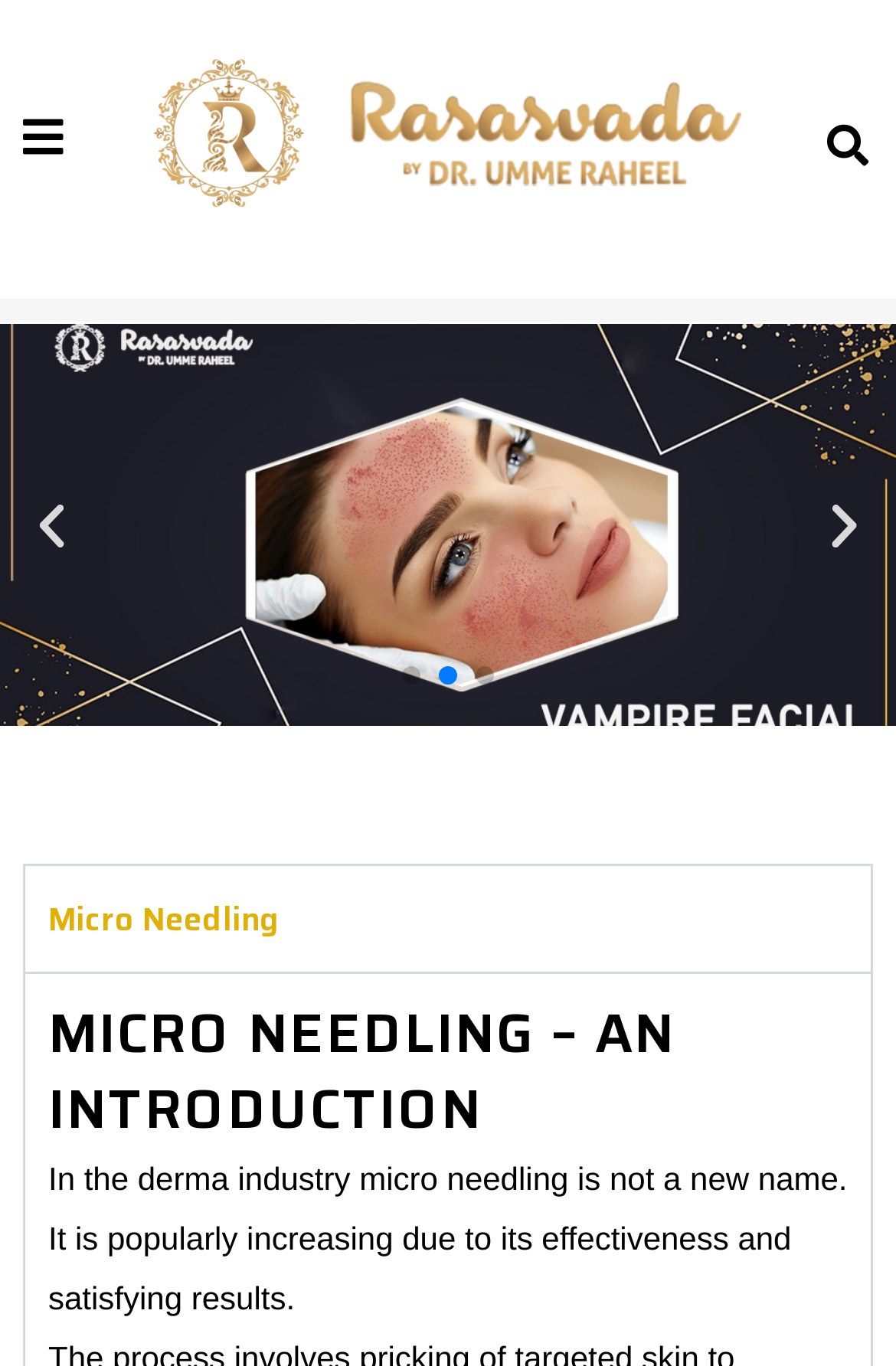Respond with a single word or short phrase to the following question: 
What is the topic of the selected tab?

Micro Needling